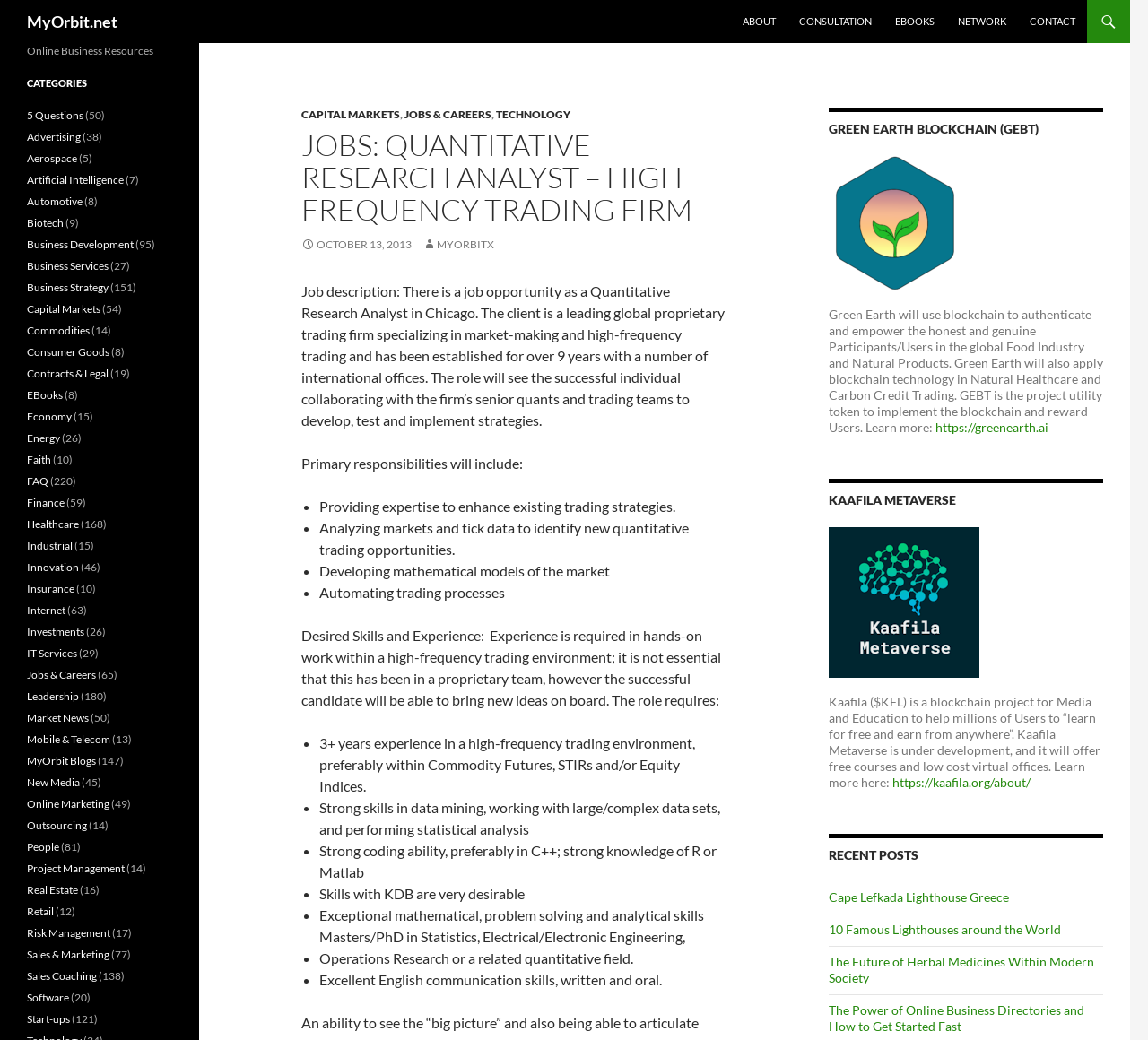Determine the bounding box coordinates of the clickable element necessary to fulfill the instruction: "Click on CONTACT". Provide the coordinates as four float numbers within the 0 to 1 range, i.e., [left, top, right, bottom].

[0.888, 0.0, 0.946, 0.041]